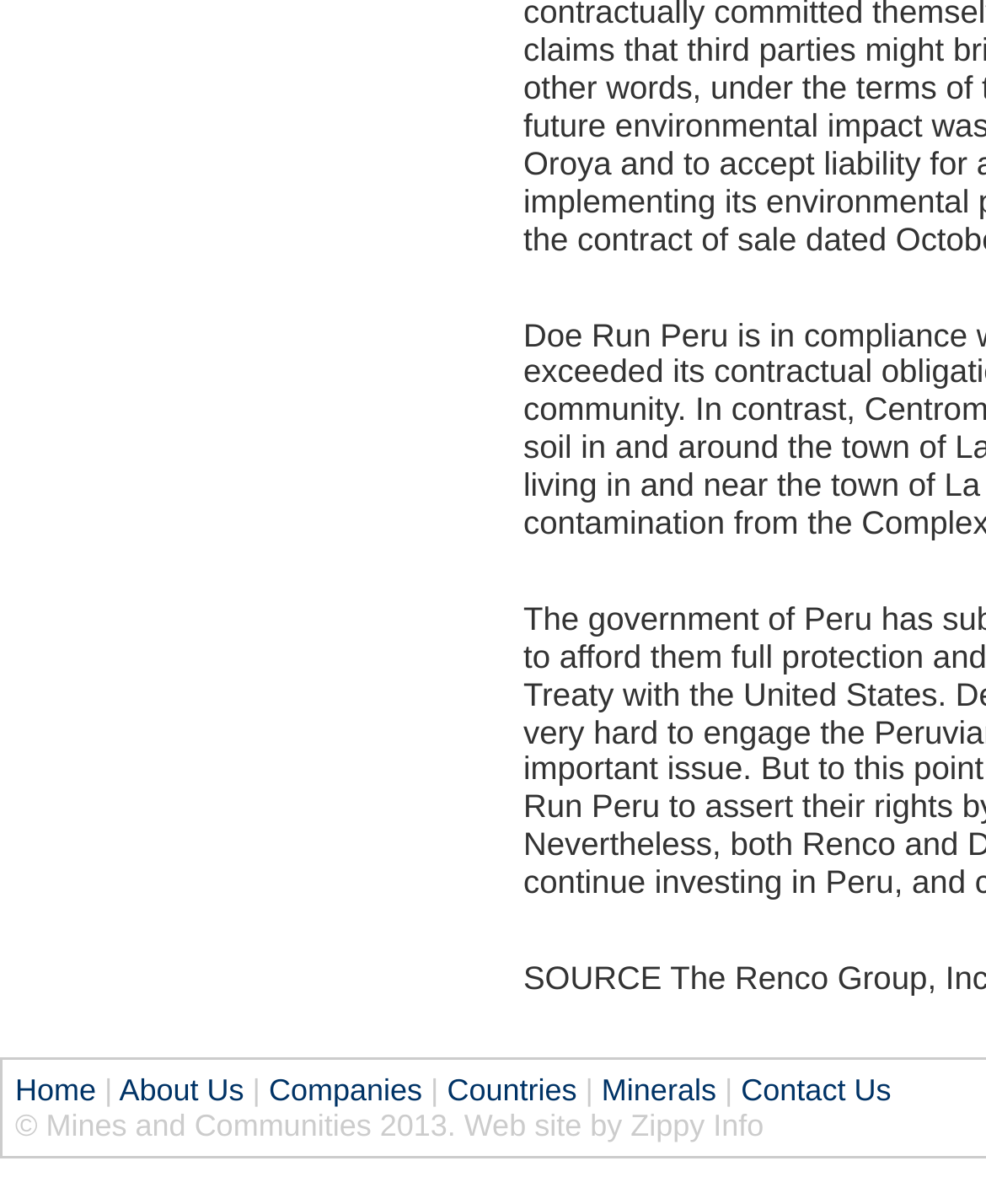Provide the bounding box coordinates in the format (top-left x, top-left y, bottom-right x, bottom-right y). All values are floating point numbers between 0 and 1. Determine the bounding box coordinate of the UI element described as: About Us

[0.121, 0.89, 0.247, 0.919]